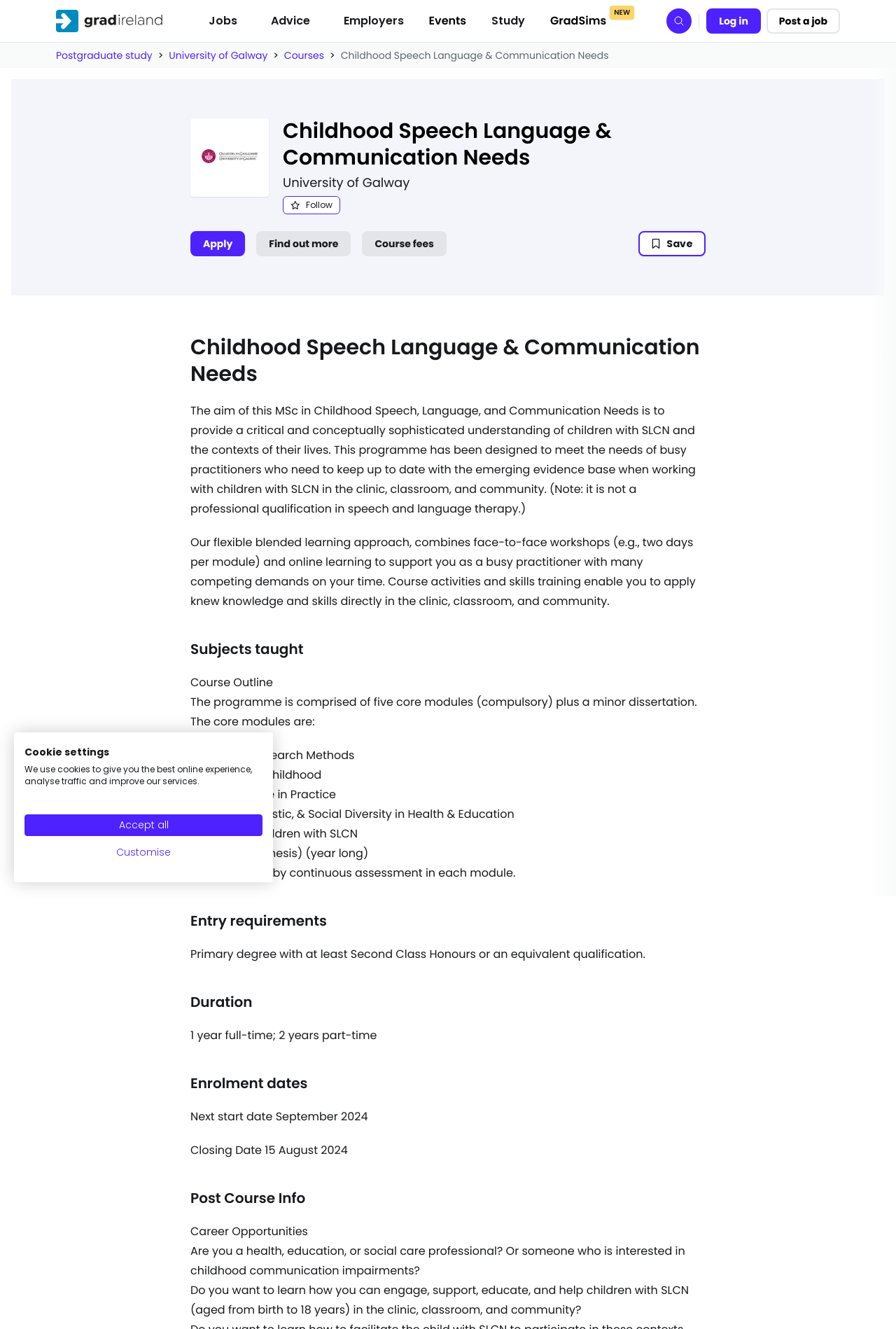What is the next start date for the MSc program?
Please answer the question with a single word or phrase, referencing the image.

September 2024